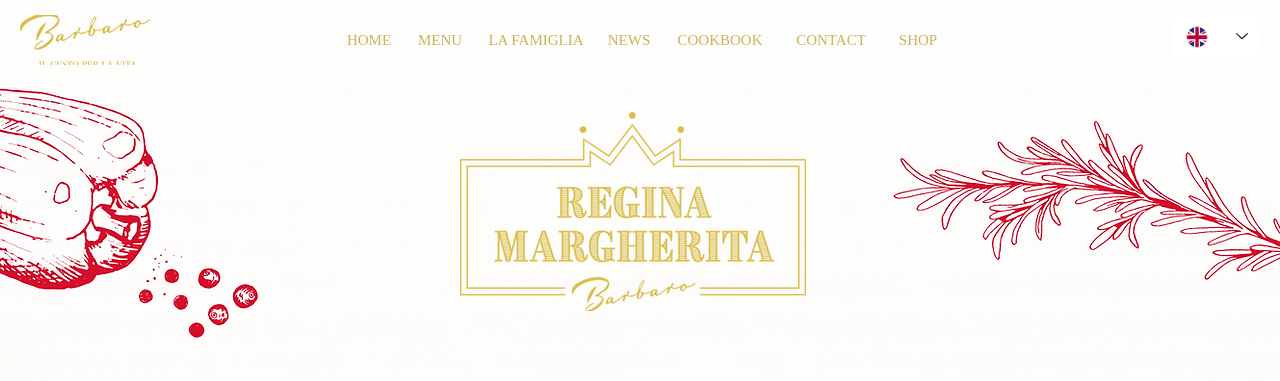Using the image as a reference, answer the following question in as much detail as possible:
How many navigation links are present at the top of the image?

The top of the image includes navigation links such as 'HOME', 'MENU', 'LA FAMIGLIA', 'NEWS', 'COOKBOOK', 'CONTACT', and 'SHOP', which totals to 7 links.